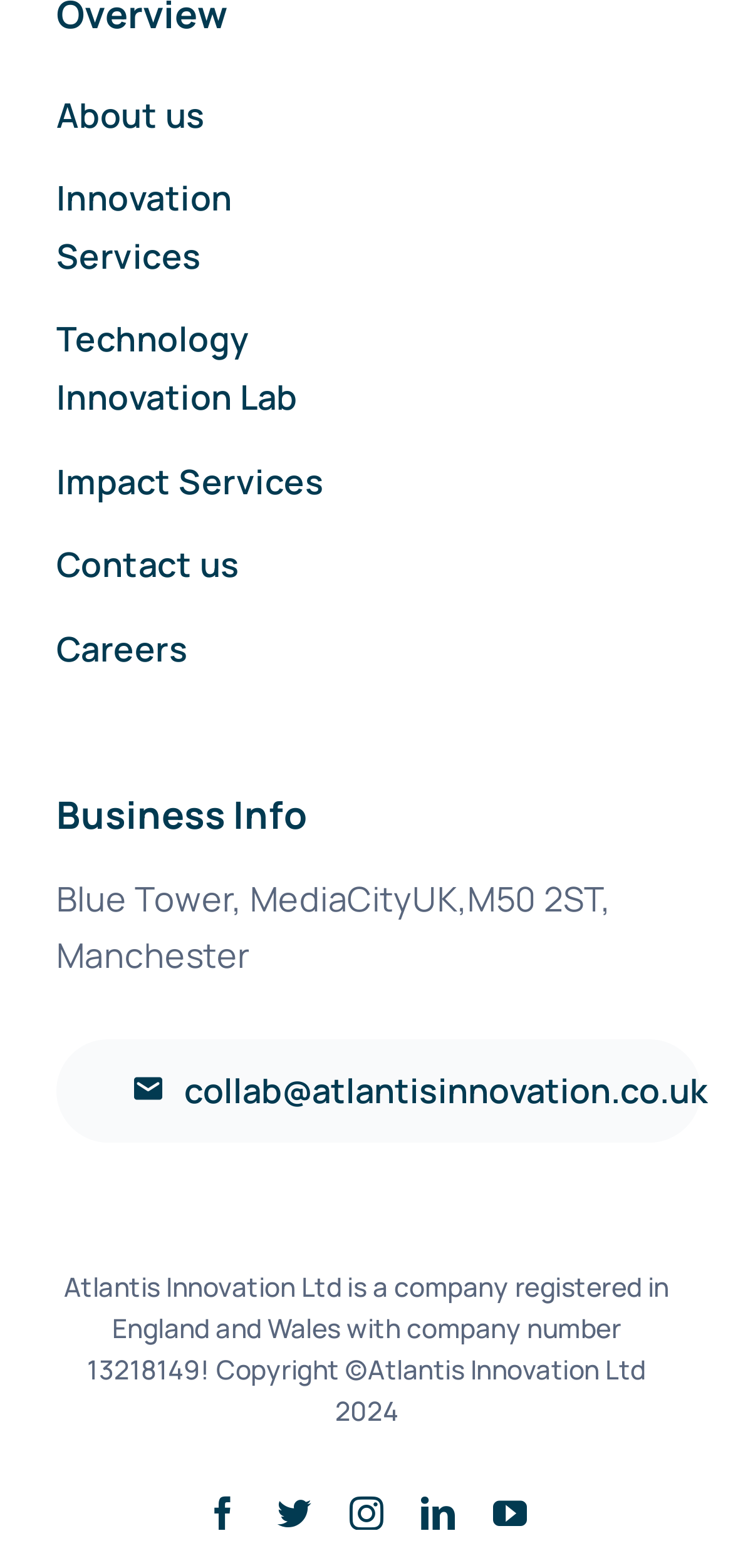Locate the coordinates of the bounding box for the clickable region that fulfills this instruction: "Contact via email".

[0.077, 0.663, 0.957, 0.729]